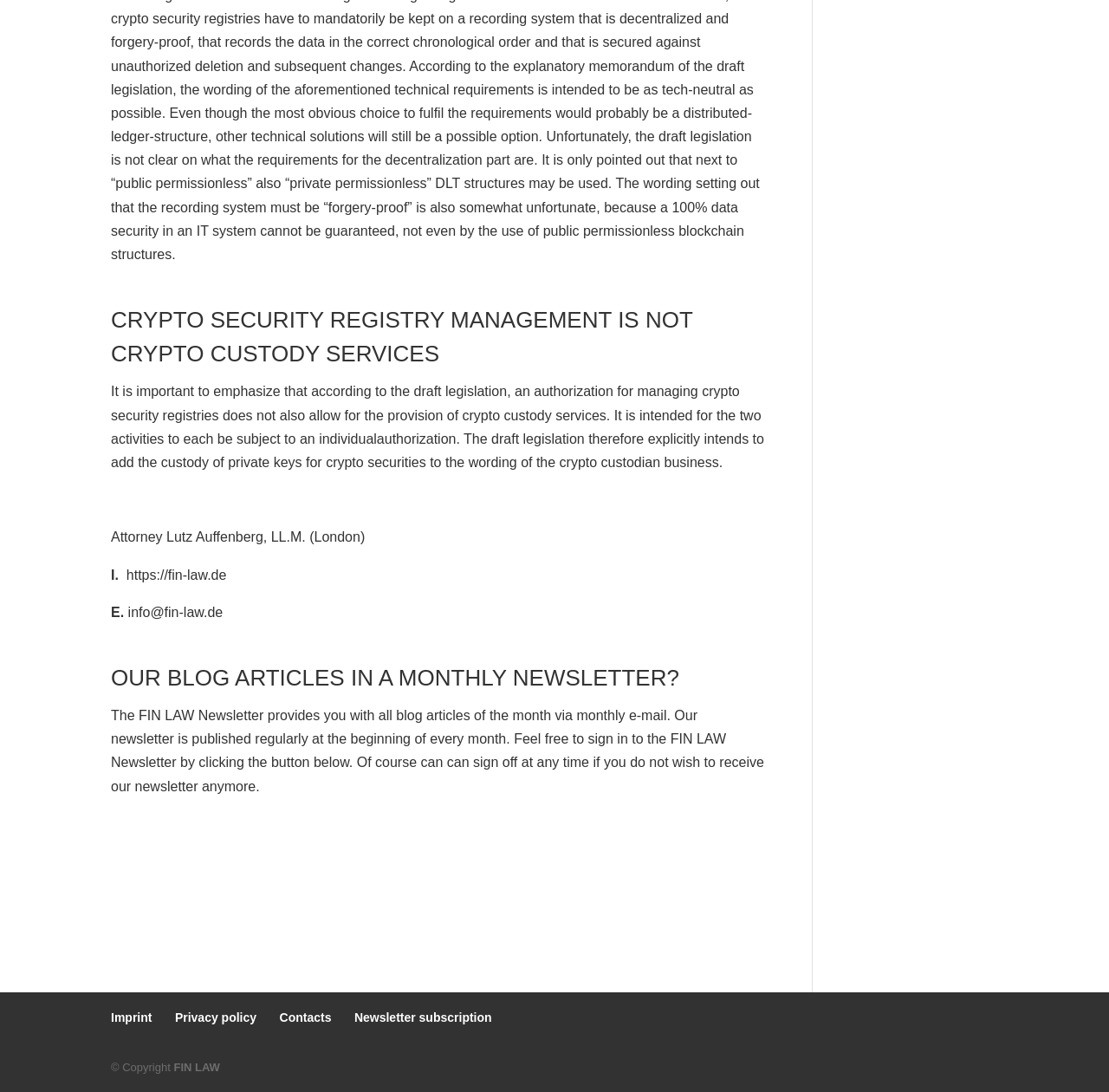Identify the bounding box coordinates of the clickable region necessary to fulfill the following instruction: "Visit the website fin-law.de". The bounding box coordinates should be four float numbers between 0 and 1, i.e., [left, top, right, bottom].

[0.114, 0.519, 0.204, 0.533]